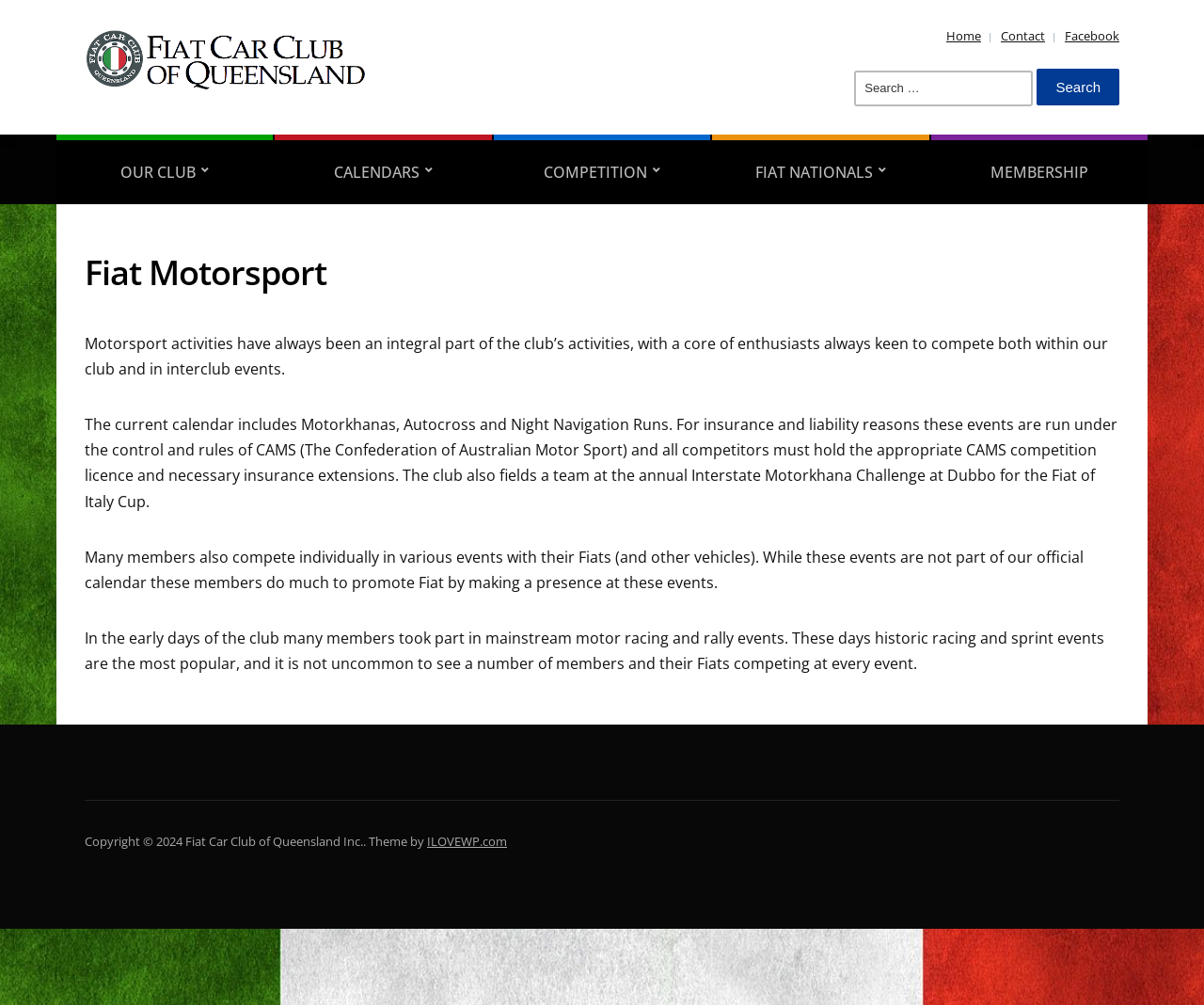What is the name of the car club?
Look at the image and respond with a single word or a short phrase.

Fiat Car Club of Queensland Inc.